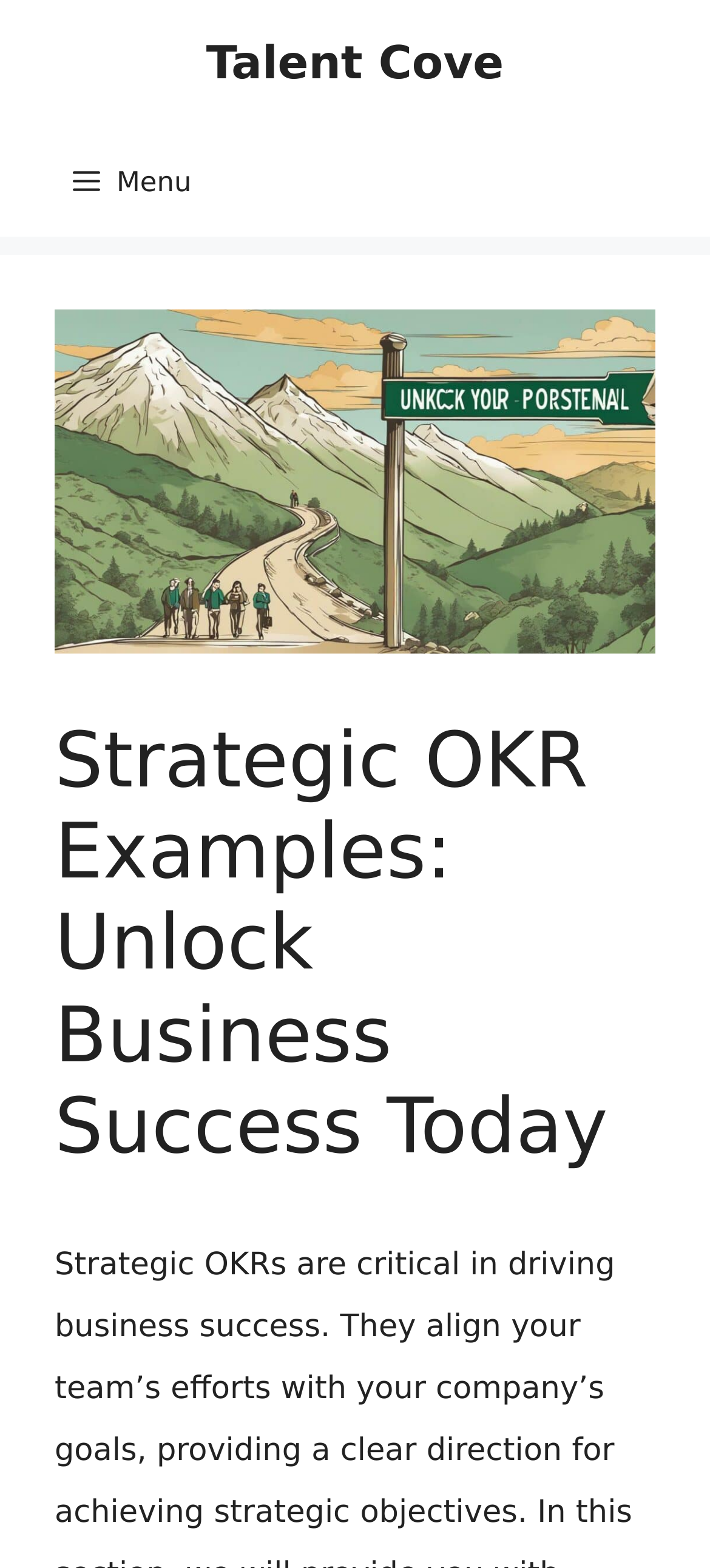Answer the question using only one word or a concise phrase: How many sections are there in the primary content area?

One